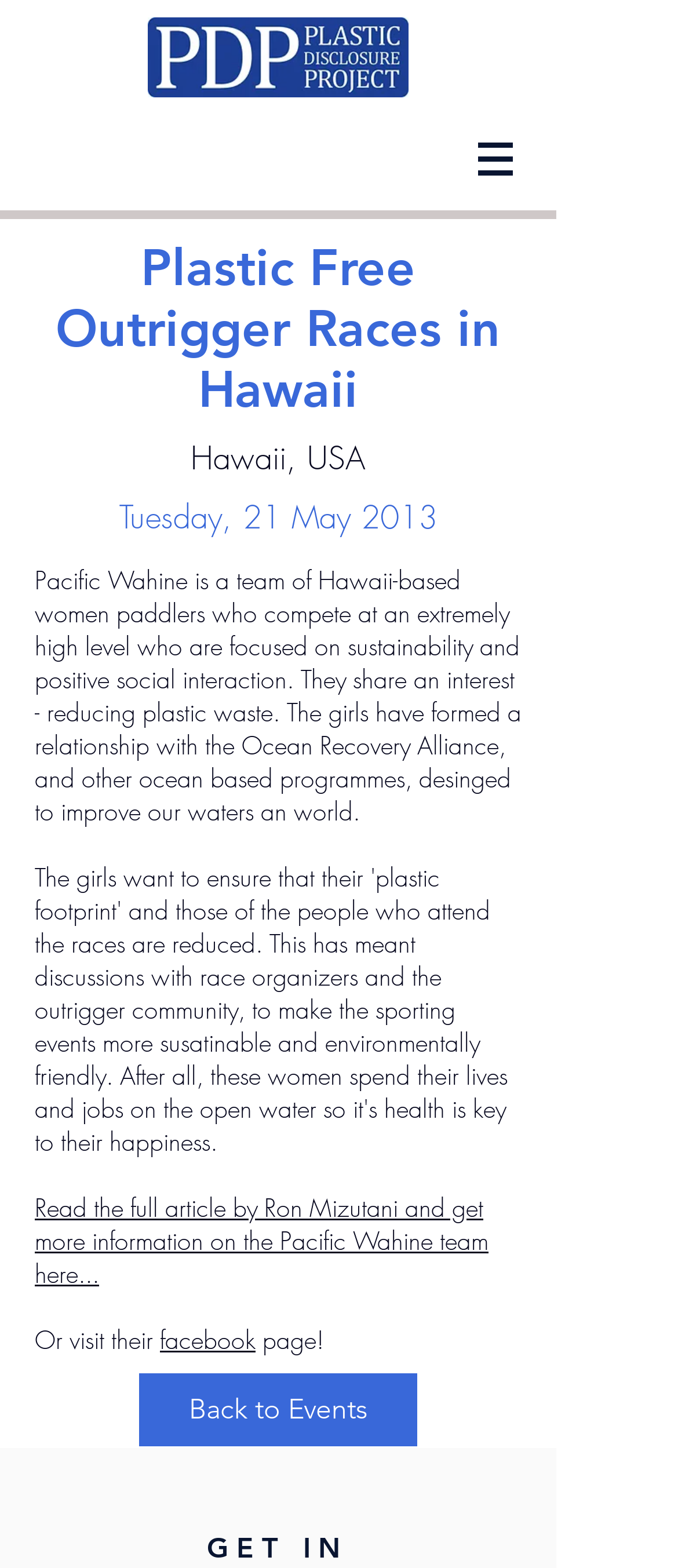Locate the primary headline on the webpage and provide its text.

Plastic Free Outrigger Races in Hawaii